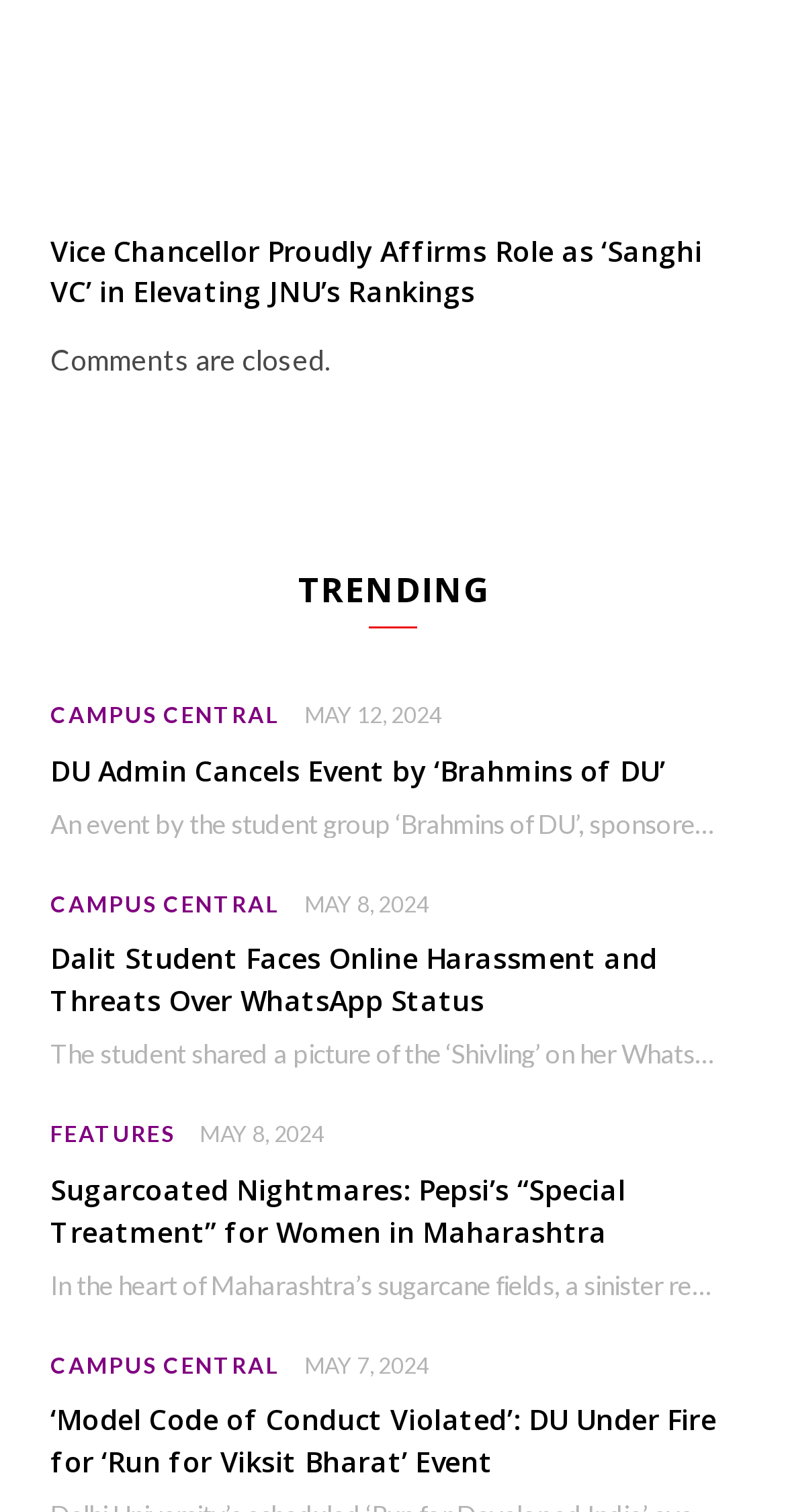Please provide a brief answer to the following inquiry using a single word or phrase:
What is the category of the article 'Sugarcoated Nightmares: Pepsi’s “Special Treatment” for Women in Maharashtra'?

FEATURES